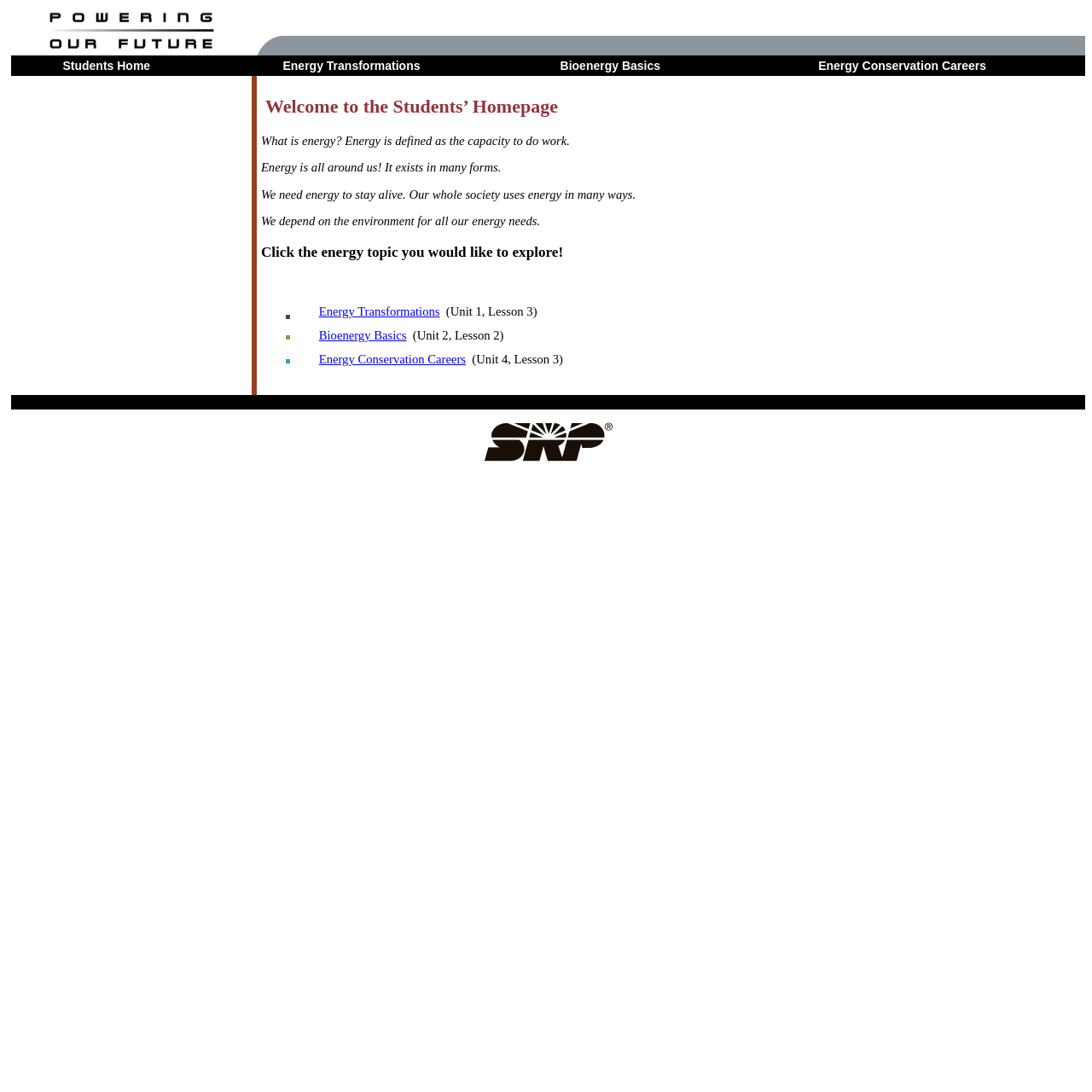Answer the question in one word or a short phrase:
What is the definition of energy according to the webpage?

Capacity to do work